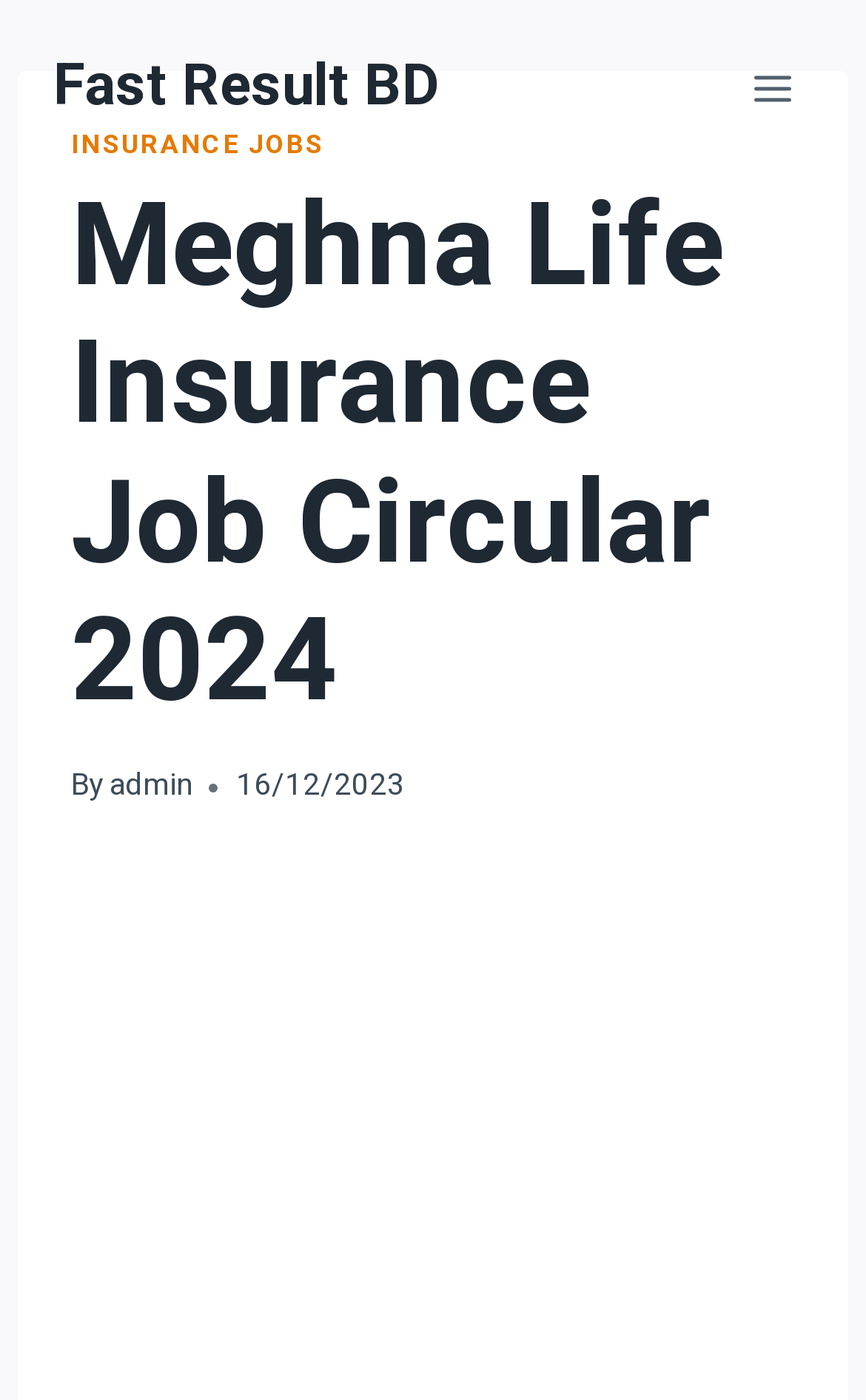Find the bounding box coordinates for the UI element whose description is: "Fast Result BD". The coordinates should be four float numbers between 0 and 1, in the format [left, top, right, bottom].

[0.062, 0.039, 0.508, 0.088]